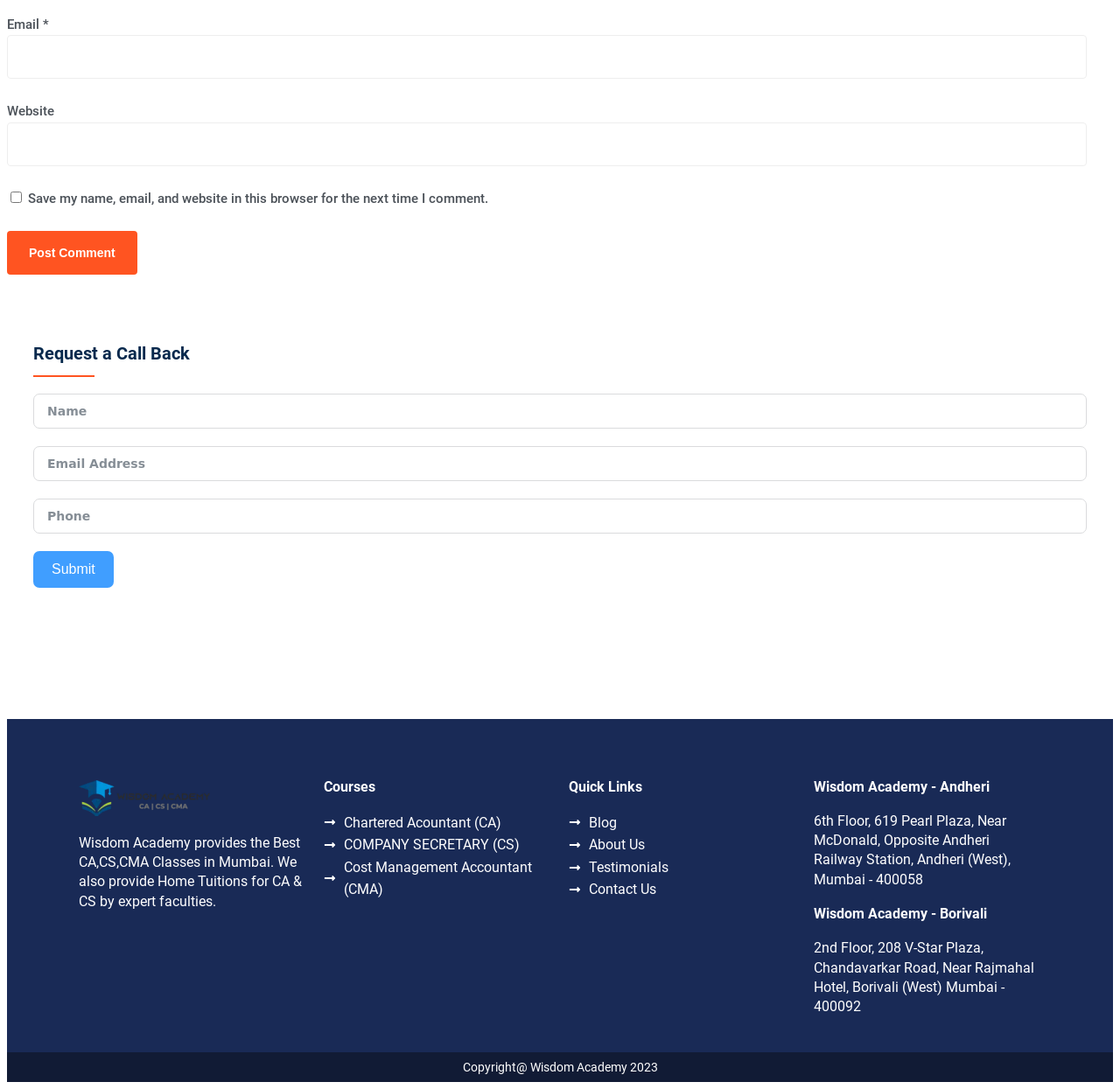Please identify the bounding box coordinates of the element I should click to complete this instruction: 'Enter email address'. The coordinates should be given as four float numbers between 0 and 1, like this: [left, top, right, bottom].

[0.006, 0.032, 0.97, 0.073]